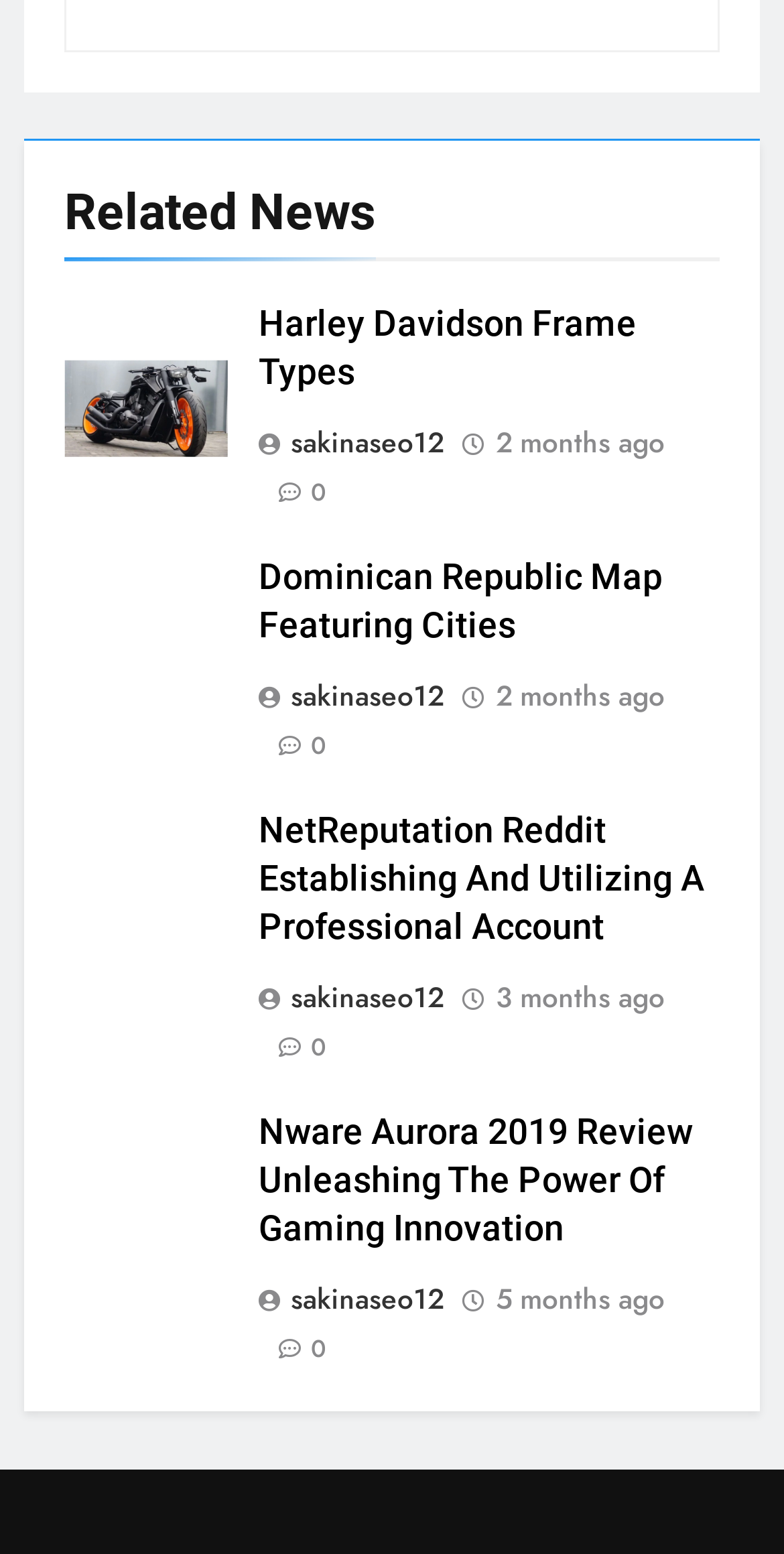Give a succinct answer to this question in a single word or phrase: 
What is the title of the first article?

Harley Davidson Frame Types